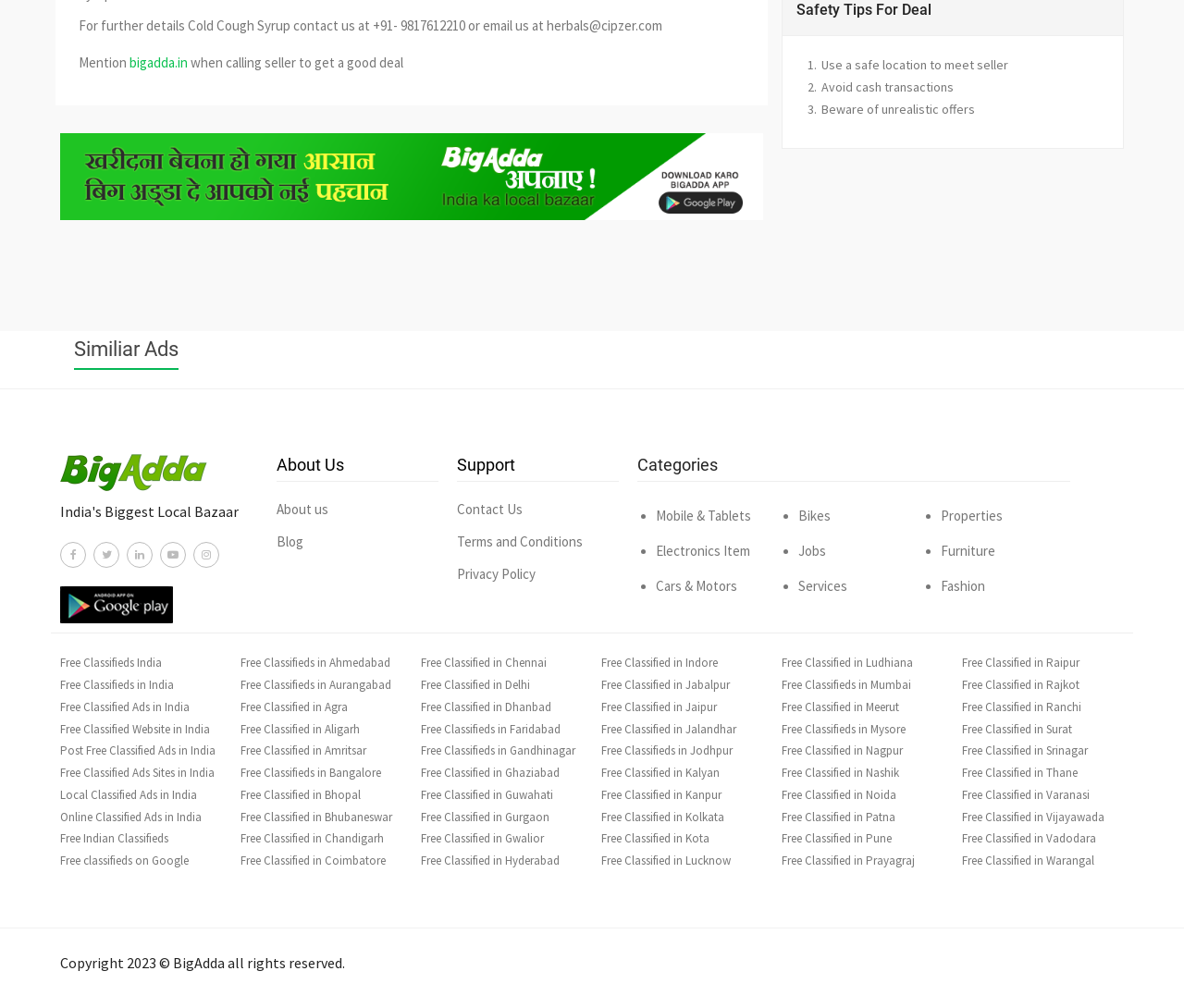What is the logo of the site?
Please give a detailed and elaborate answer to the question.

The logo of the site is an image located at the top left corner of the webpage, and it is labeled as 'Site Logo'.